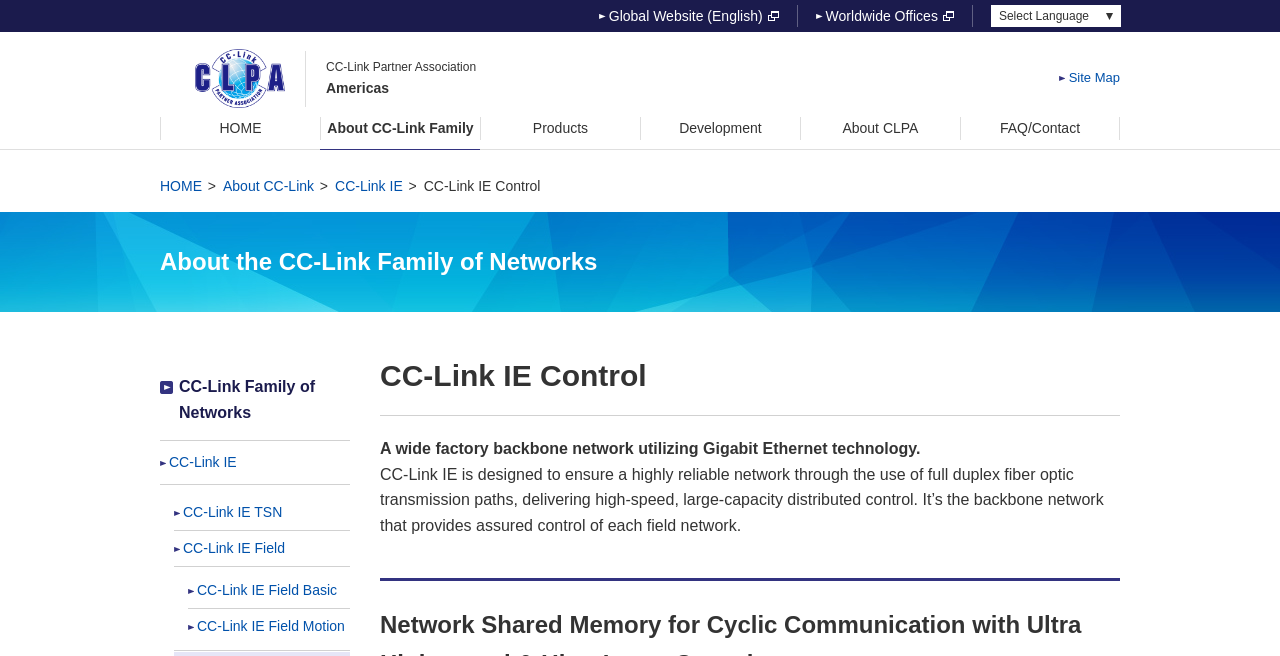What is the purpose of CC-Link IE?
Provide a detailed and well-explained answer to the question.

I found the answer by reading the text under the heading 'About the CC-Link Family of Networks', which describes CC-Link IE as a network that provides assured control of each field network through high-speed, large-capacity distributed control.